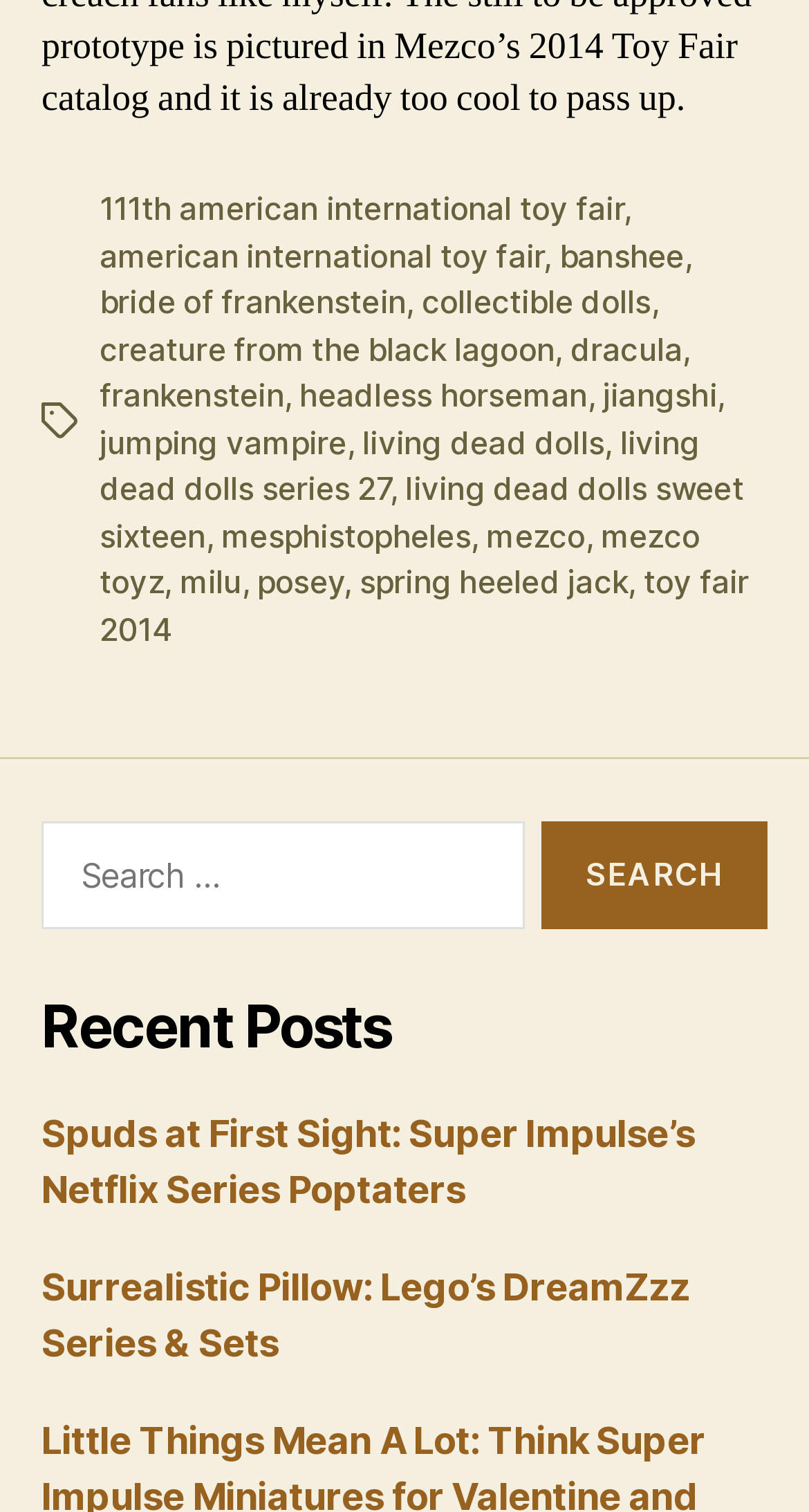Locate the bounding box coordinates of the clickable region to complete the following instruction: "Read the 'Spuds at First Sight: Super Impulse’s Netflix Series Poptaters' post."

[0.051, 0.736, 0.859, 0.802]